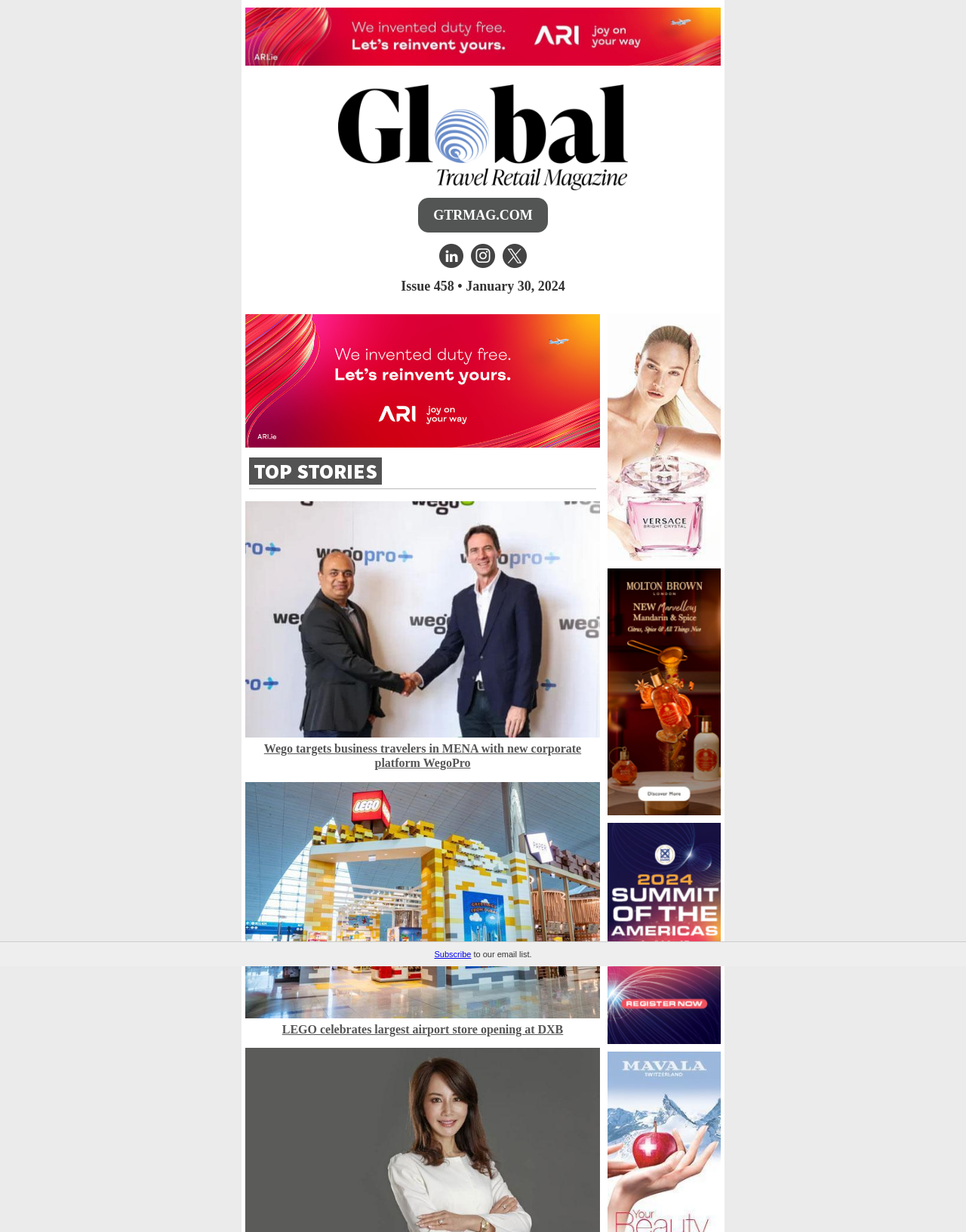Locate the UI element described by alt="Alternate text" title="Alternate text" in the provided webpage screenshot. Return the bounding box coordinates in the format (top-left x, top-left y, bottom-right x, bottom-right y), ensuring all values are between 0 and 1.

[0.254, 0.006, 0.746, 0.053]